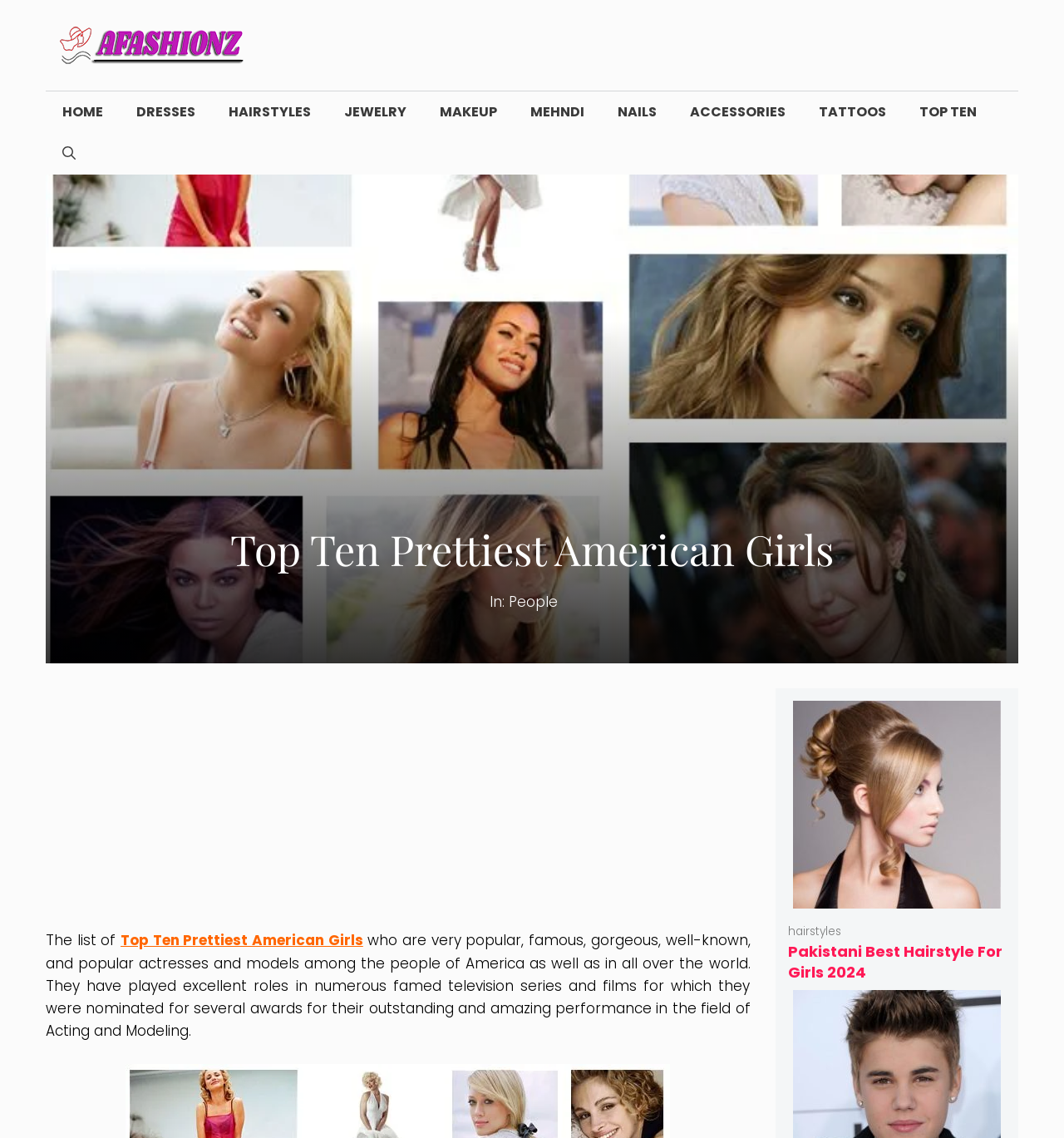Locate the bounding box coordinates of the clickable region to complete the following instruction: "Click on the 'HOME' link."

[0.043, 0.08, 0.112, 0.117]